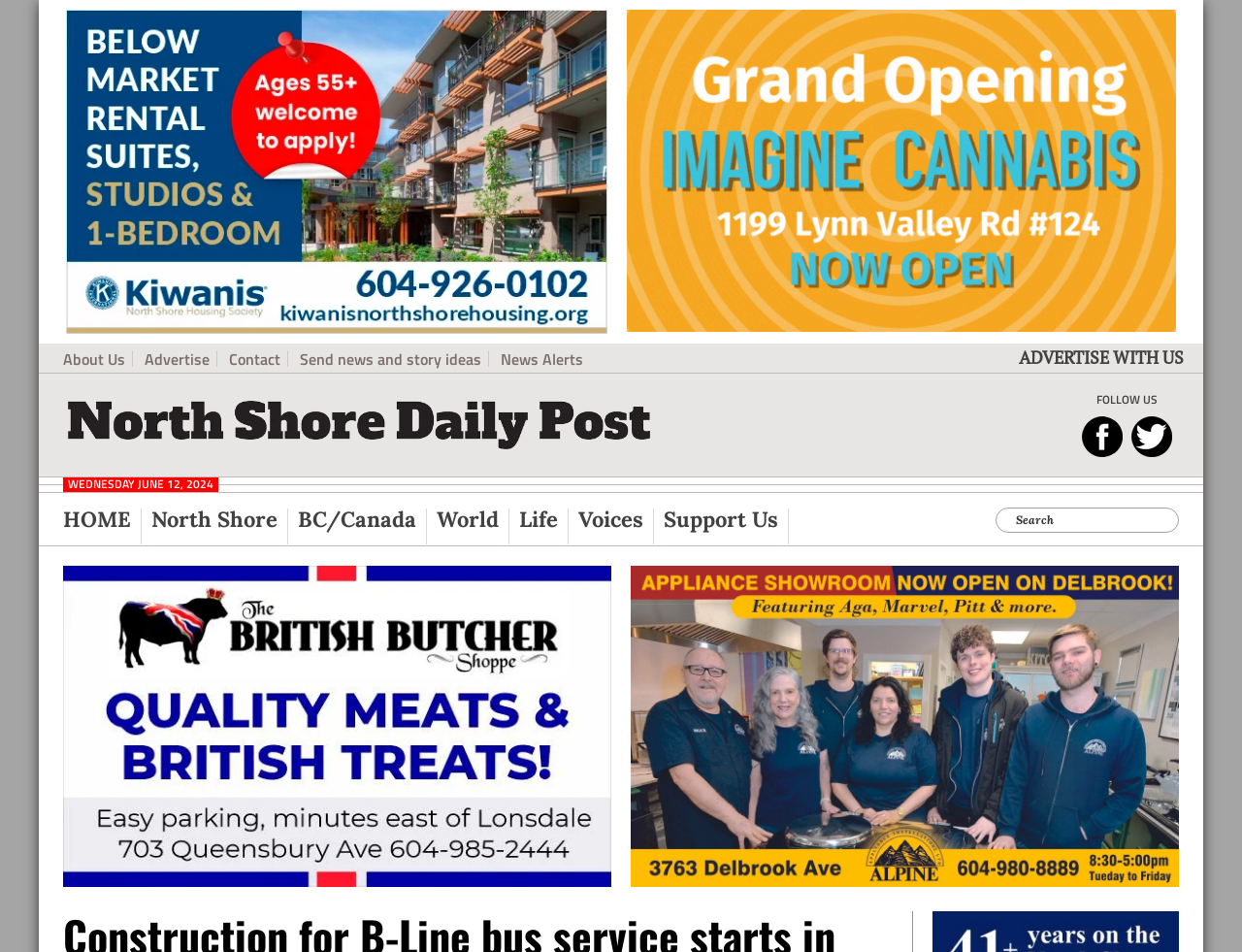Detail the features and information presented on the webpage.

The webpage is about the North Shore Daily Post, a local news website. At the top, there are two advertisements, one for Kiwanis and another for Imagine Cannabis, taking up about half of the screen width. Below these ads, there are four links to skip to different sections of the webpage: primary navigation, main content, primary sidebar, and footer.

On the left side, there is a secondary navigation menu with links to "About Us", "Advertise", "Contact", and other sections. Next to it, there is a large link to "ADVERTISE WITH US". Above this link, there is a logo of the North Shore Daily Post, which is also a link.

In the main content area, there is a heading that says "FOLLOW US" with two social media links below it. Below these links, there is a static text that reads "Local News for North Vancouver and West Vancouver" and a date "WEDNESDAY JUNE 12, 2024".

The main navigation menu is located below, with links to "HOME", "North Shore", "BC/Canada", "World", "Life", "Voices", and "Support Us". Next to the navigation menu, there is a search bar with a search button.

Further down, there are two large images, one for The British Butcher Shop and another for Appliance Showroom, taking up about half of the screen width each. At the very bottom, there are two headings, one for "Reader Interactions" and another for "Primary Sidebar", with a link below the latter heading.